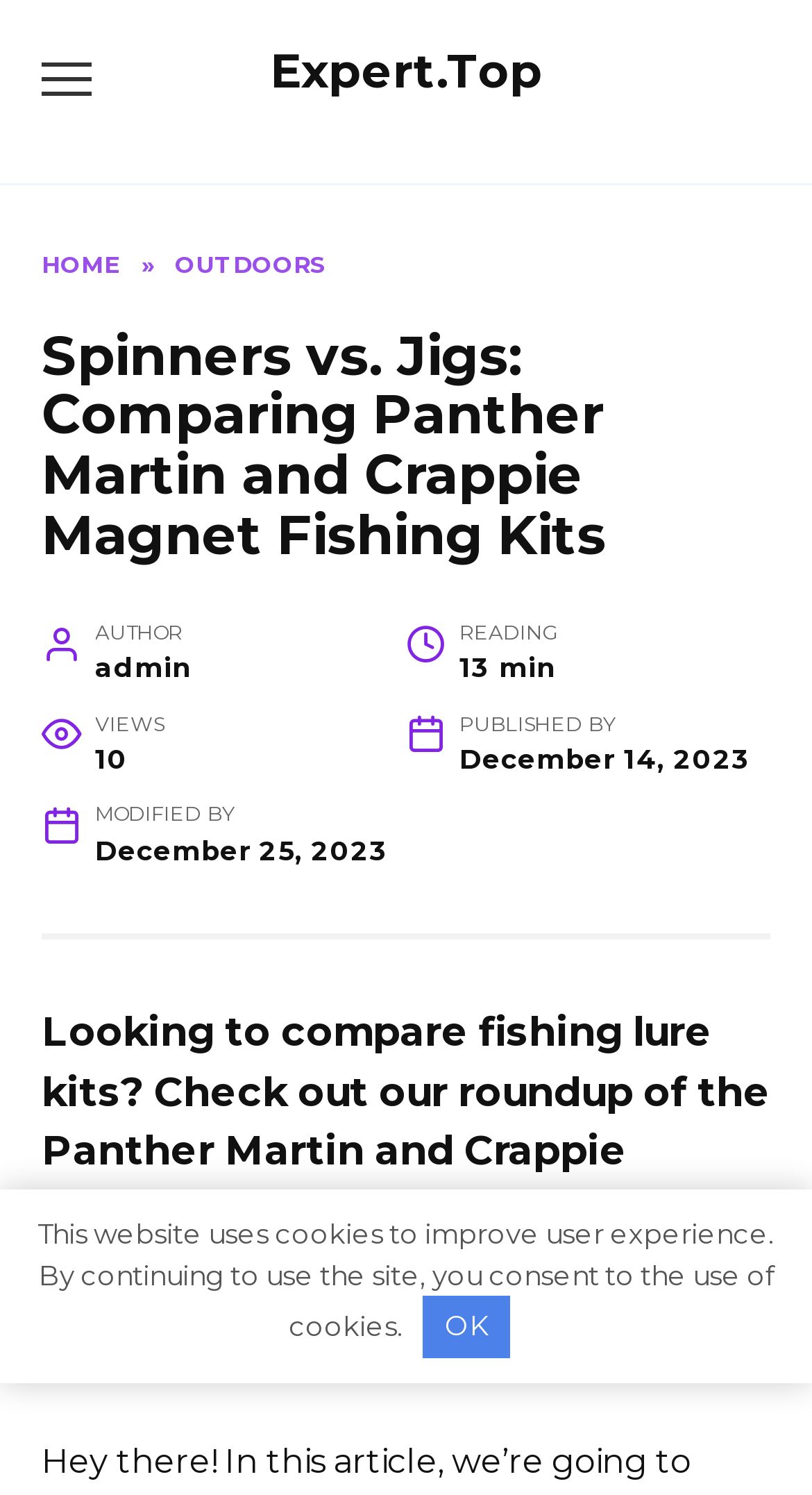Locate and extract the text of the main heading on the webpage.

Spinners vs. Jigs: Comparing Panther Martin and Crappie Magnet Fishing Kits